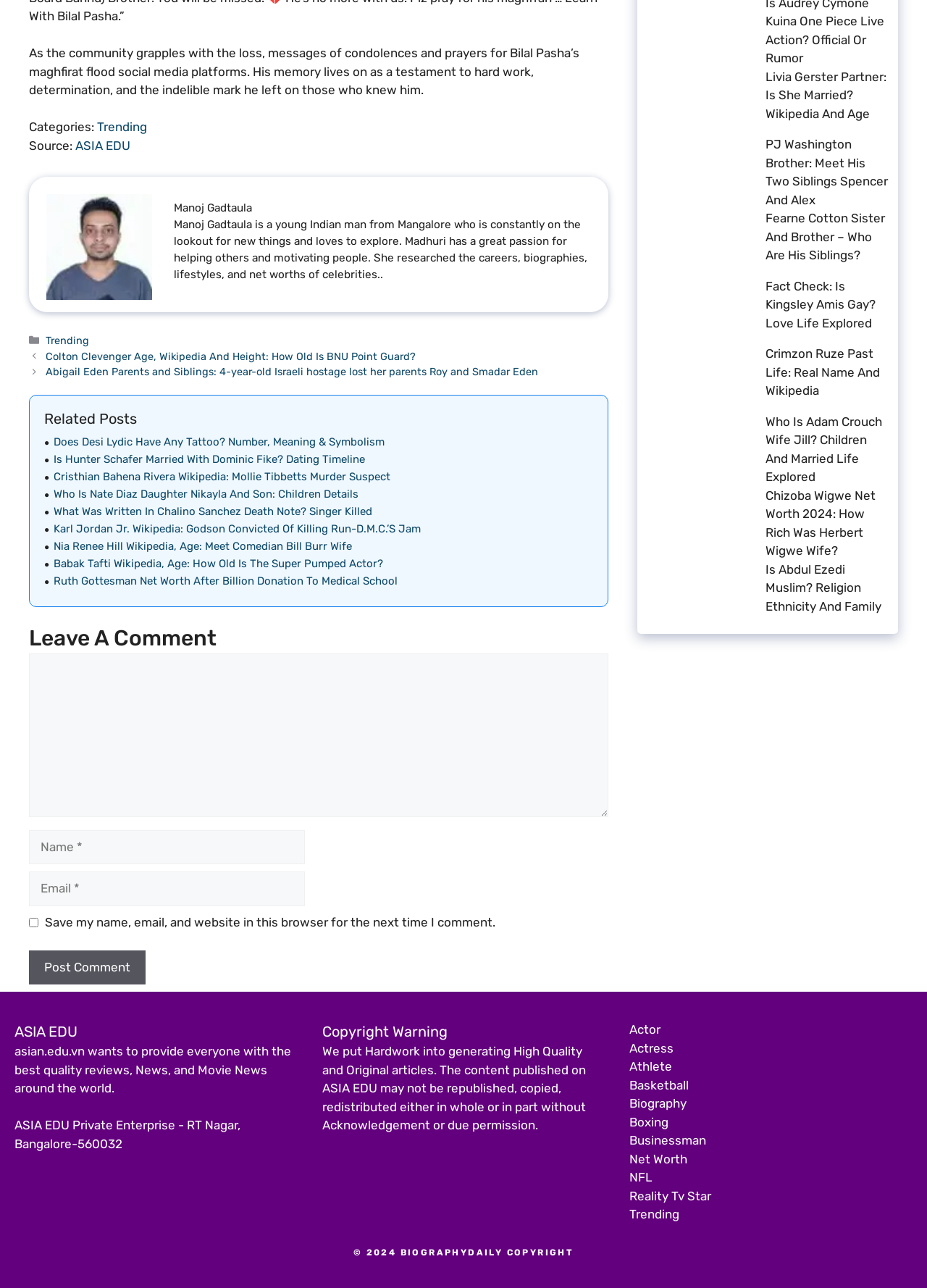Identify the bounding box for the UI element described as: "parent_node: Comment name="email" placeholder="Email *"". Ensure the coordinates are four float numbers between 0 and 1, formatted as [left, top, right, bottom].

[0.031, 0.681, 0.329, 0.708]